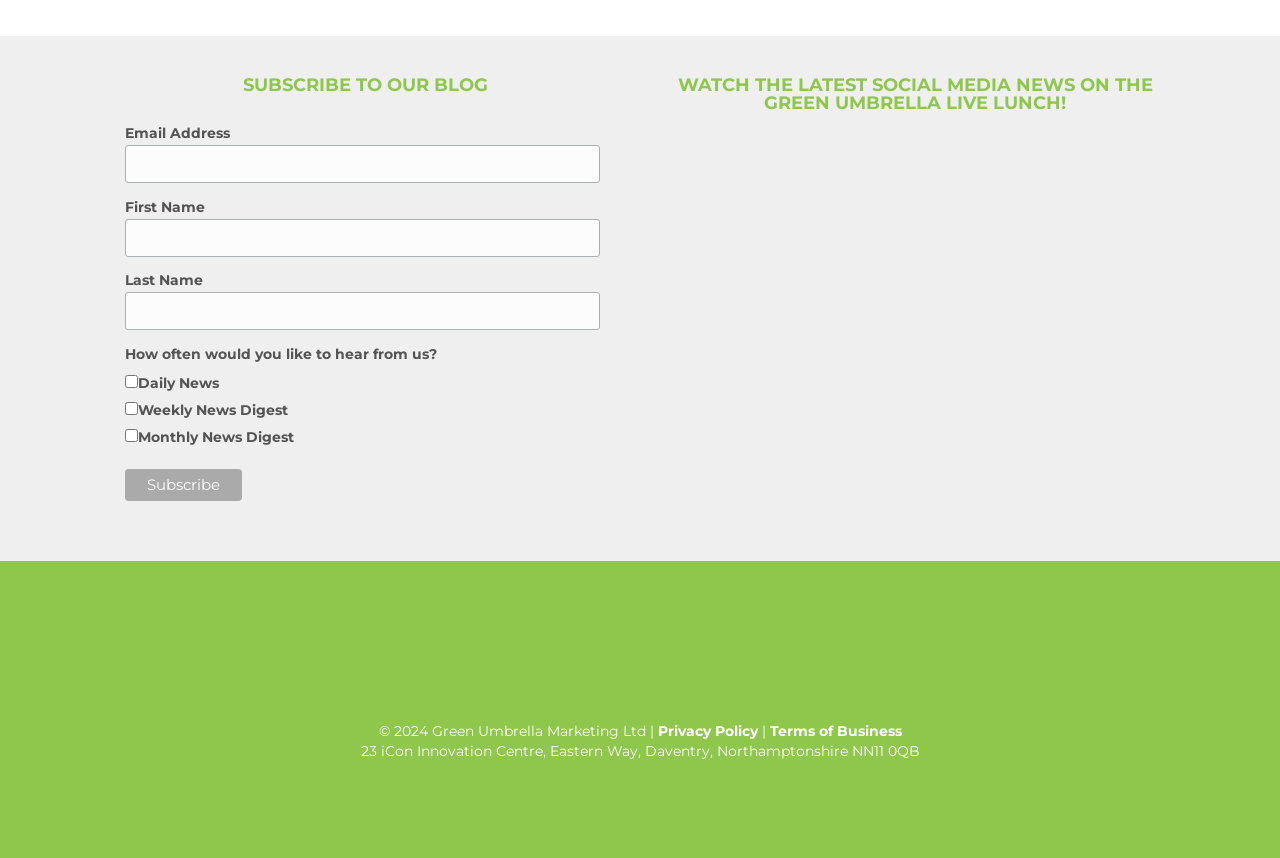Please identify the bounding box coordinates of the area that needs to be clicked to fulfill the following instruction: "Subscribe to the blog."

[0.098, 0.547, 0.189, 0.584]